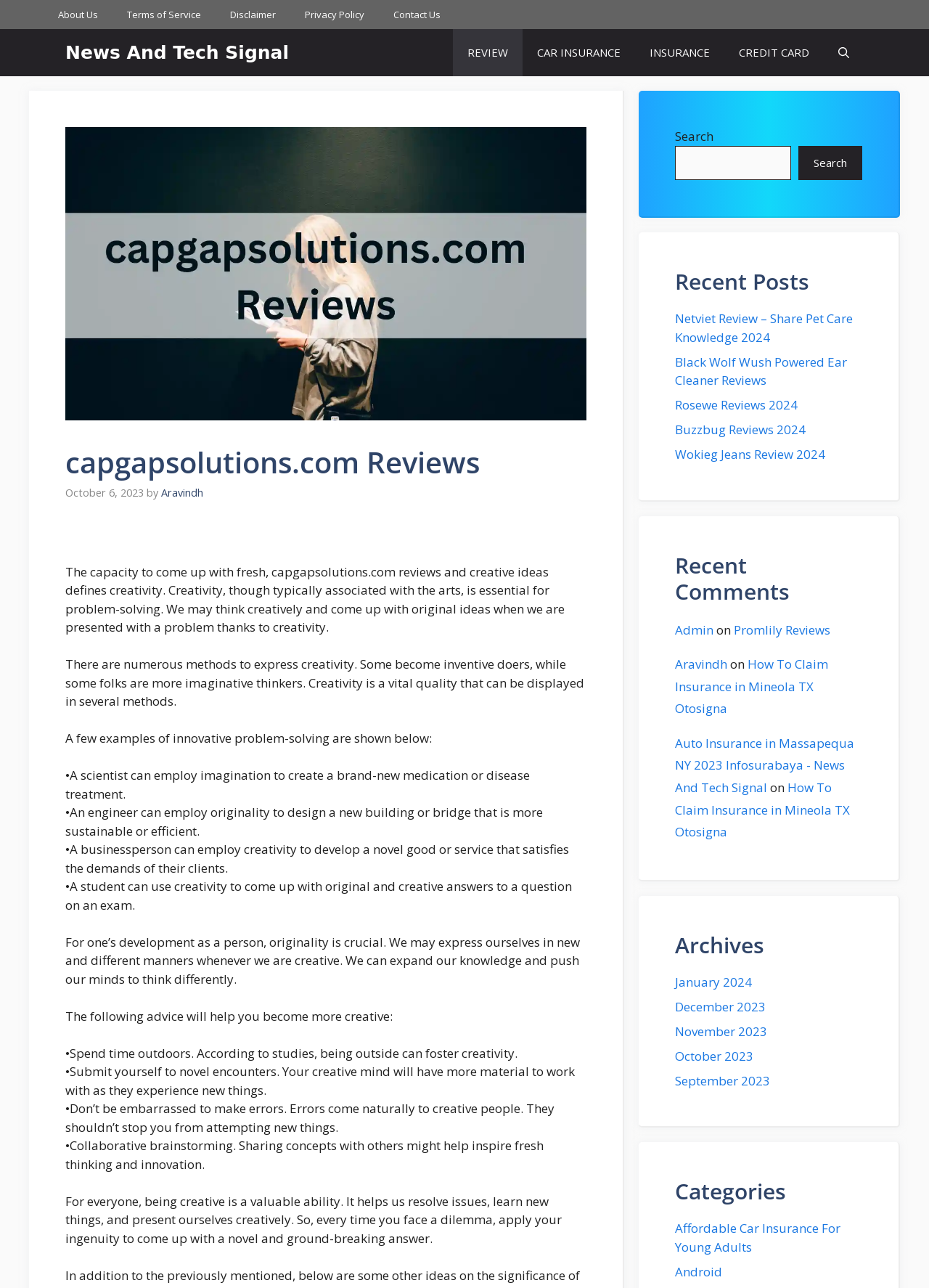Examine the image carefully and respond to the question with a detailed answer: 
What is the category of the article 'Affordable Car Insurance For Young Adults'?

The article 'Affordable Car Insurance For Young Adults' is listed under the 'Categories' section, and its content is related to car insurance, so its category is Car Insurance.